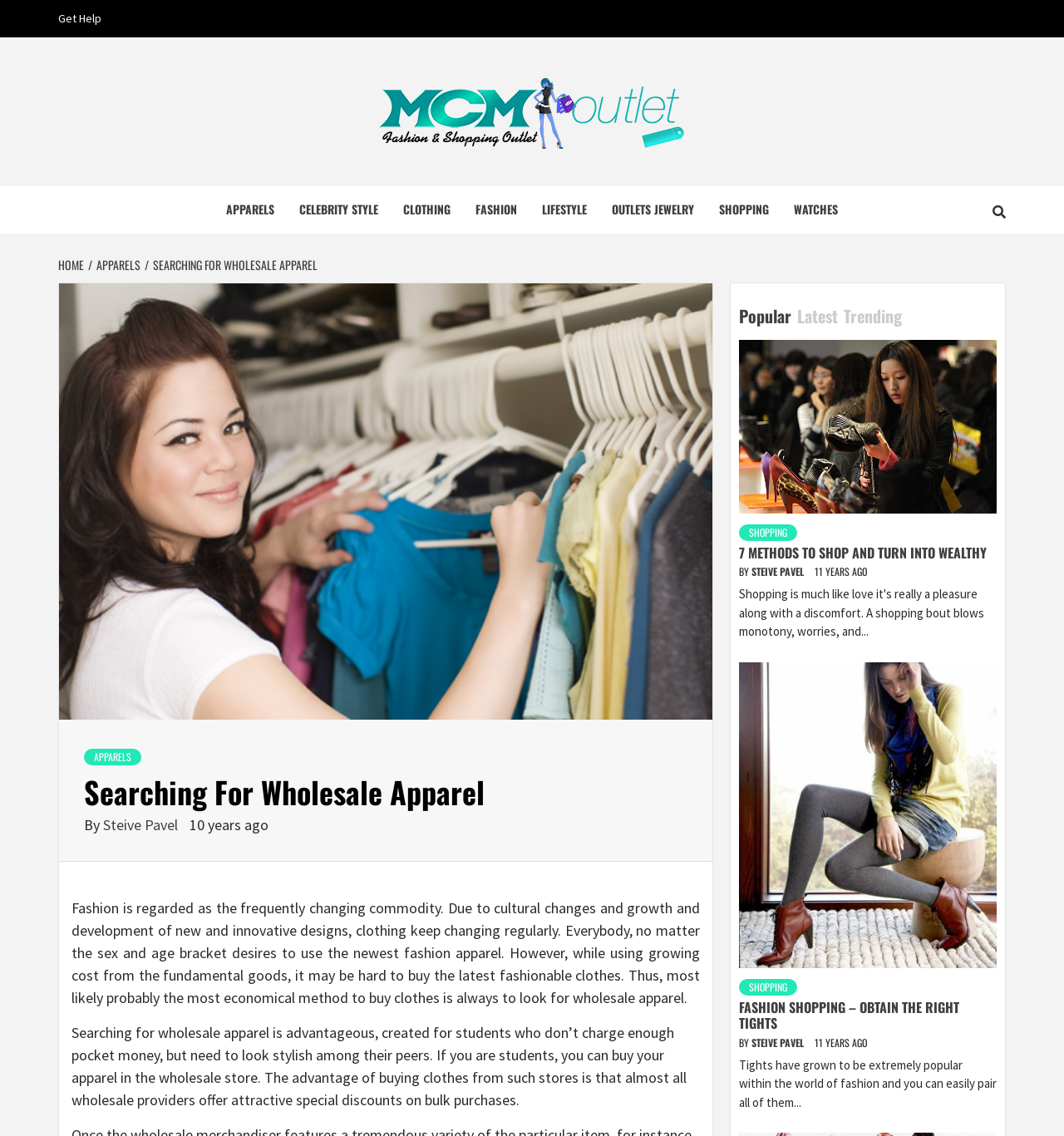Please specify the bounding box coordinates of the region to click in order to perform the following instruction: "Search for wholesale apparel".

[0.079, 0.681, 0.646, 0.713]